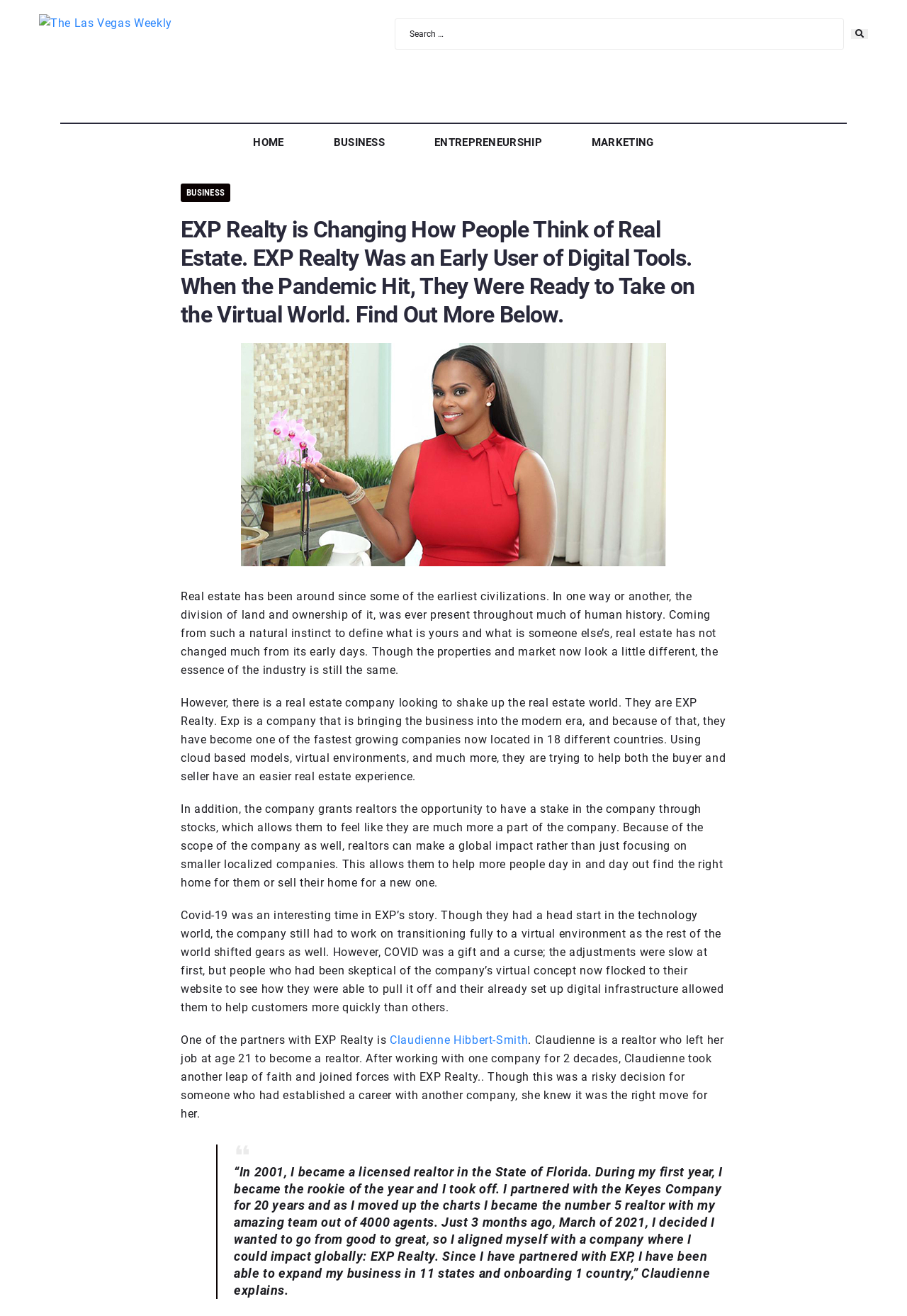Analyze and describe the webpage in a detailed narrative.

The webpage is about EXP Realty, a real estate company that is changing the way people think of real estate. At the top, there is a link to "The Las Vegas Weekly" accompanied by an image with the same name. Below this, there is a search bar with a magnifying glass icon on the right side.

The main navigation menu is located below the search bar, consisting of four links: "HOME", "BUSINESS", "ENTREPRENEURSHIP", and "MARKETING". The "BUSINESS" link is repeated below the main navigation menu, followed by a header that displays the title of the webpage.

Below the header, there is a large image with a descriptive text that summarizes the content of the webpage. The image is followed by a series of paragraphs that discuss the history of real estate, how EXP Realty is modernizing the industry, and the company's growth. The text explains how EXP Realty is using cloud-based models, virtual environments, and other technologies to make the real estate experience easier for both buyers and sellers.

The webpage also features a story about Claudienne Hibbert-Smith, a realtor who partnered with EXP Realty. There is a blockquote that contains a quote from Claudienne, describing her experience as a realtor and her decision to join EXP Realty. The quote is accompanied by a brief description of Claudienne's background and her achievements in the real estate industry.

Overall, the webpage is focused on showcasing EXP Realty's innovative approach to real estate and its success stories, with a mix of text, images, and links to provide a comprehensive overview of the company.